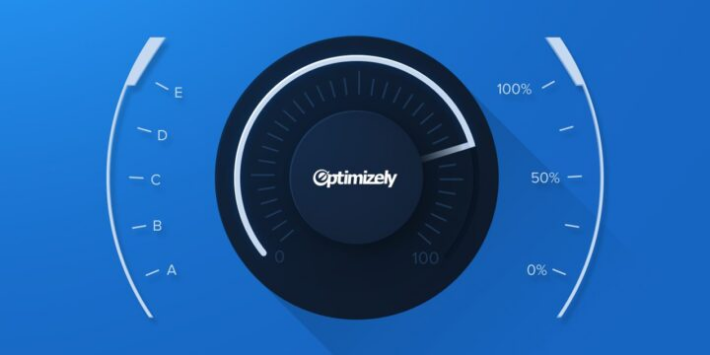Refer to the image and provide an in-depth answer to the question:
What is the purpose of the grading system?

The caption explains that the scale marked with letters A through E on the left side of the dial suggests a grading system, which emphasizes a visual representation of evaluation or effectiveness, implying that the system is used to assess or measure the performance of something.